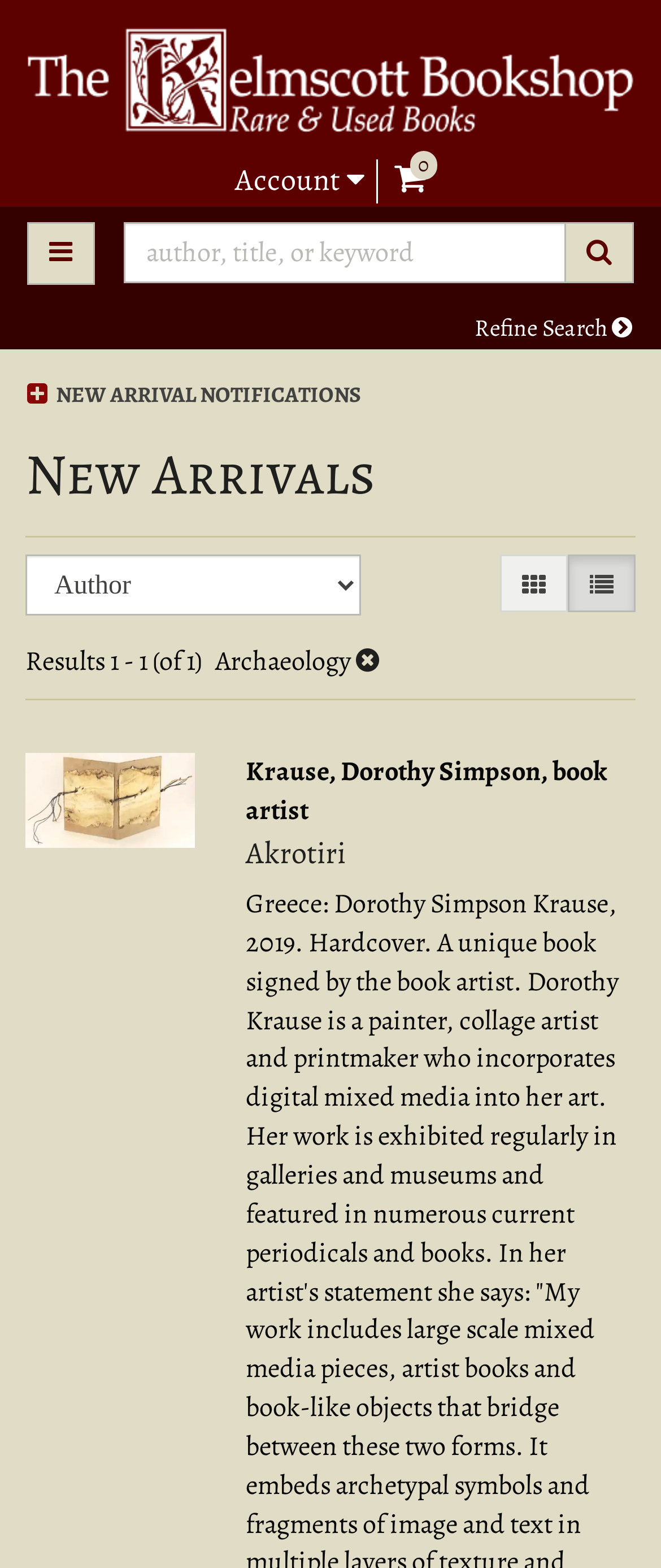Determine the bounding box of the UI element mentioned here: "0 items in Cart". The coordinates must be in the format [left, top, right, bottom] with values ranging from 0 to 1.

[0.596, 0.102, 0.645, 0.128]